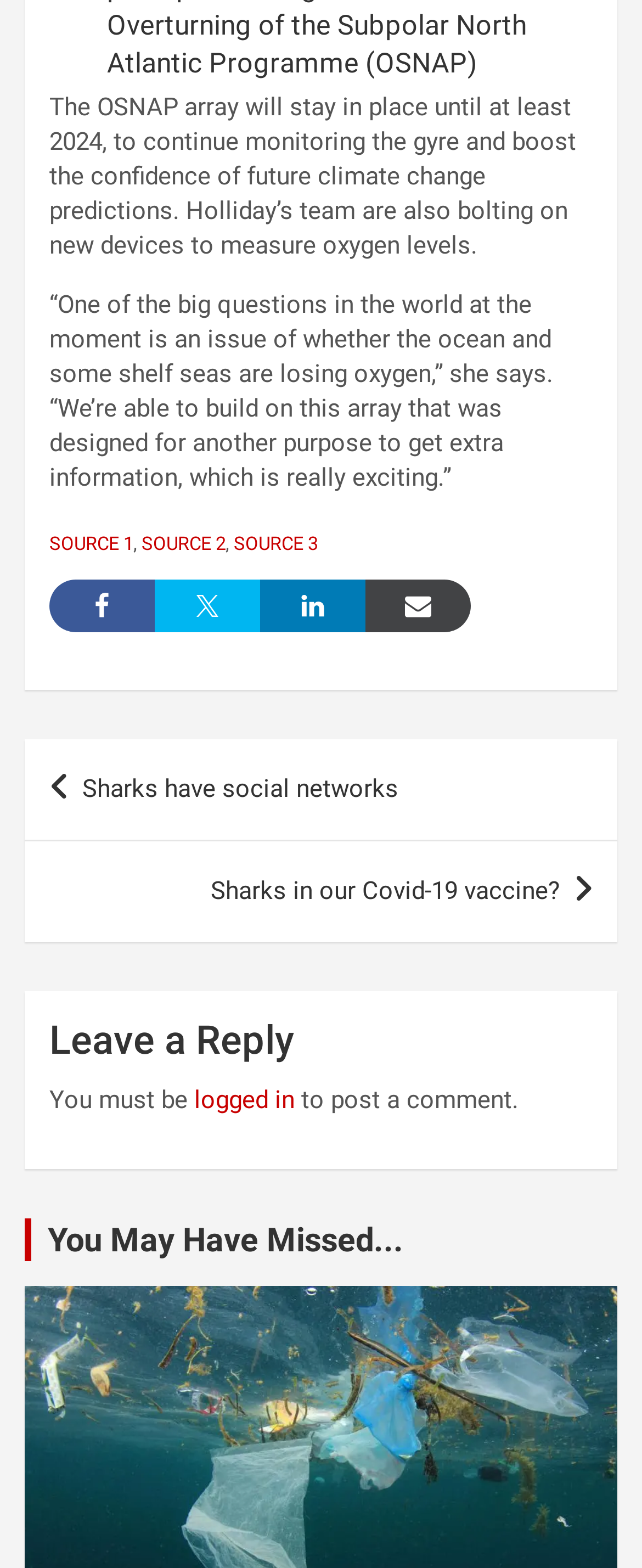Determine the bounding box coordinates of the section to be clicked to follow the instruction: "Leave a reply". The coordinates should be given as four float numbers between 0 and 1, formatted as [left, top, right, bottom].

[0.077, 0.648, 0.923, 0.681]